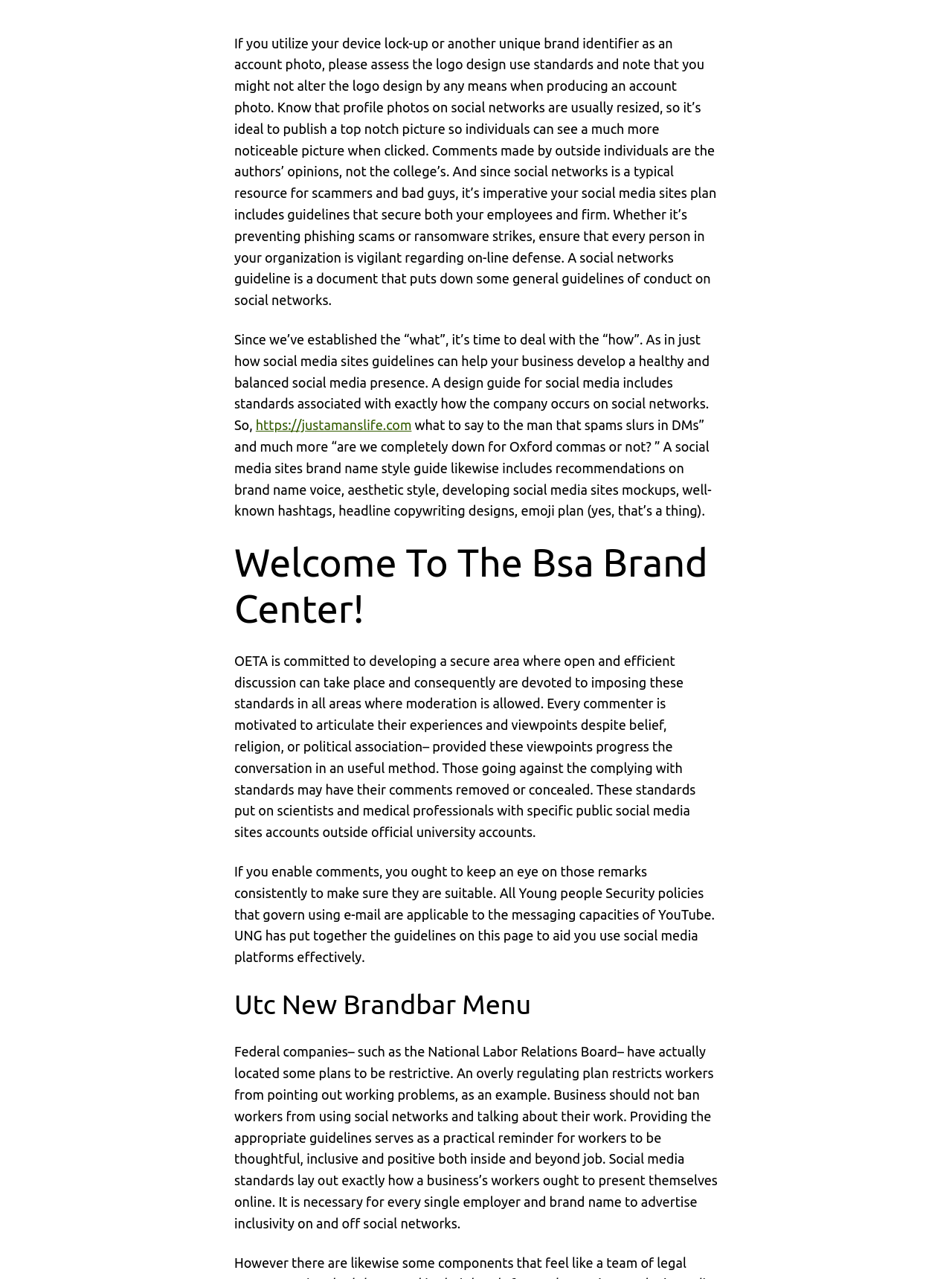Respond to the following question using a concise word or phrase: 
What should be considered when creating an account photo?

Logo design use standards